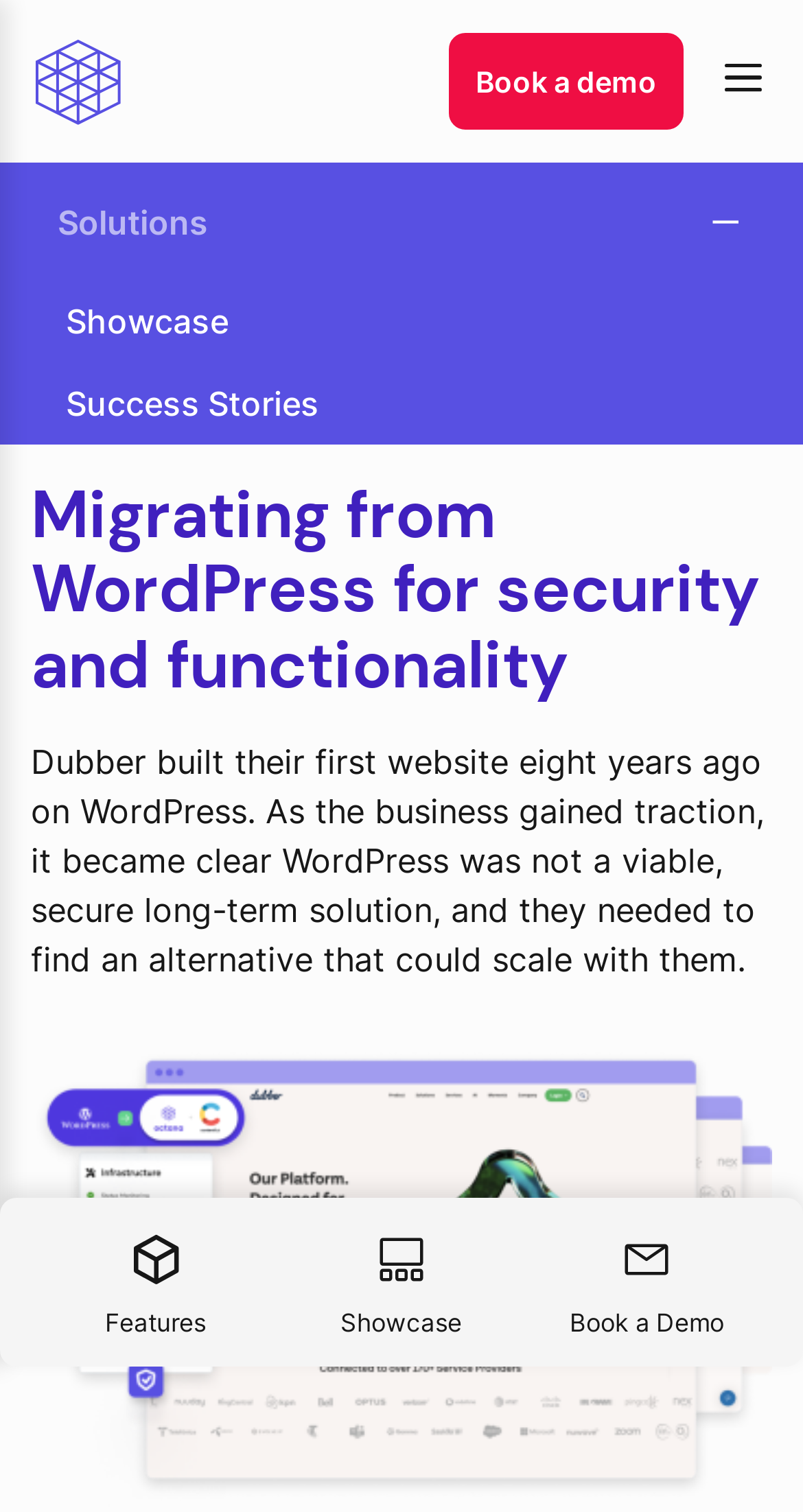Detail the features and information presented on the webpage.

The webpage is about Octana, a company that helped Dubber, a cloud-based communications provider, migrate their website from WordPress to a modern tech stack, resulting in improved performance. 

At the top left of the page, there is the Octana logo, which is an image linked to the Octana website. To the right of the logo, there is a navigation menu with buttons for "Solutions" and "Open nav". Further to the right, there is a "Book a demo" link. 

Below the navigation menu, there are three links: "Showcase", "Success Stories", and a heading that reads "Migrating from WordPress for security and functionality". 

Under the heading, there is a paragraph of text that describes Dubber's experience with WordPress and their need to find a more secure and scalable solution. 

At the bottom of the page, there are three links: "Features", "Showcase", and "Book a Demo", which are aligned horizontally.